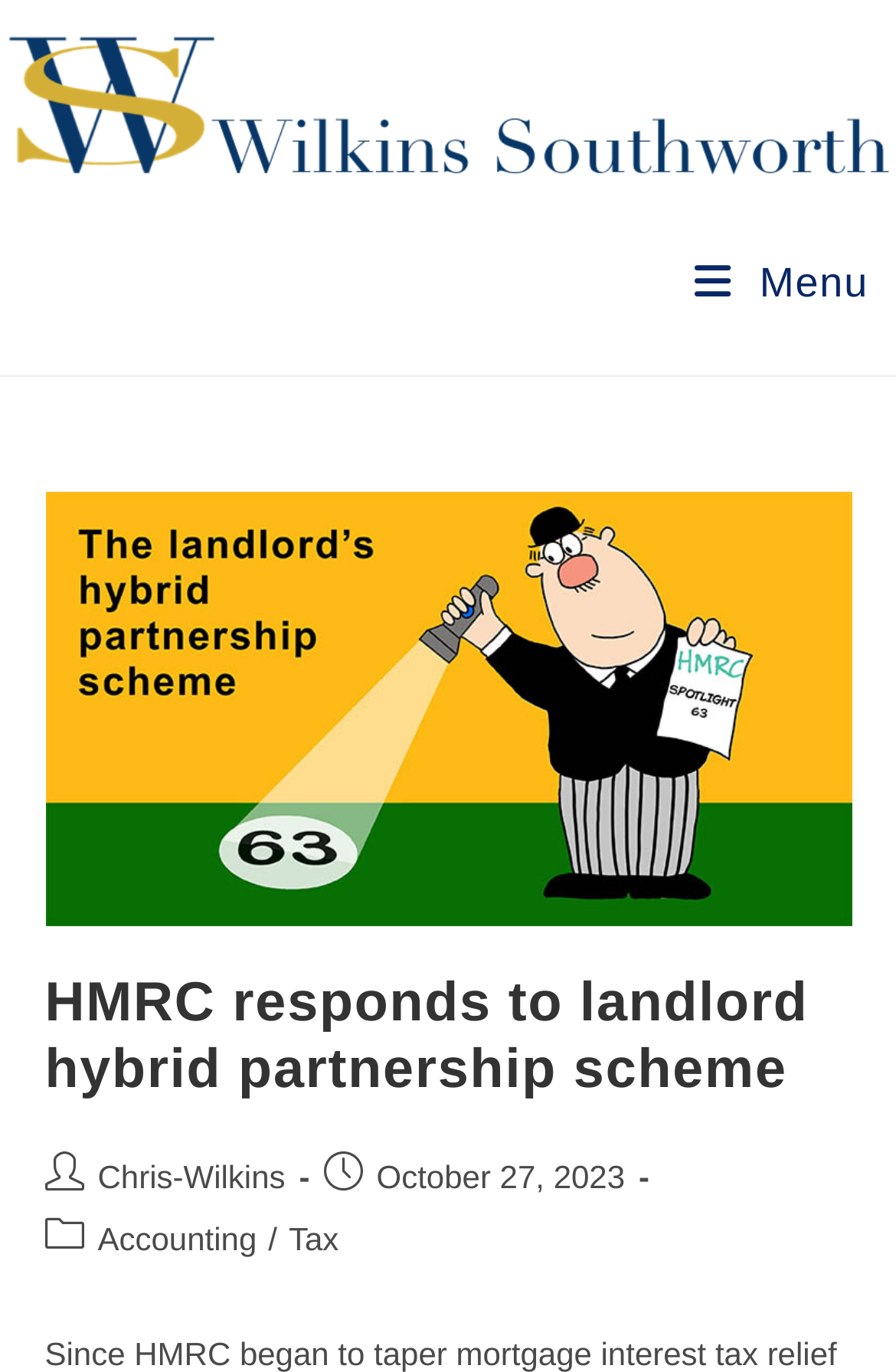Answer the question in one word or a short phrase:
What is the title of the article?

HMRC responds to landlord hybrid partnership scheme